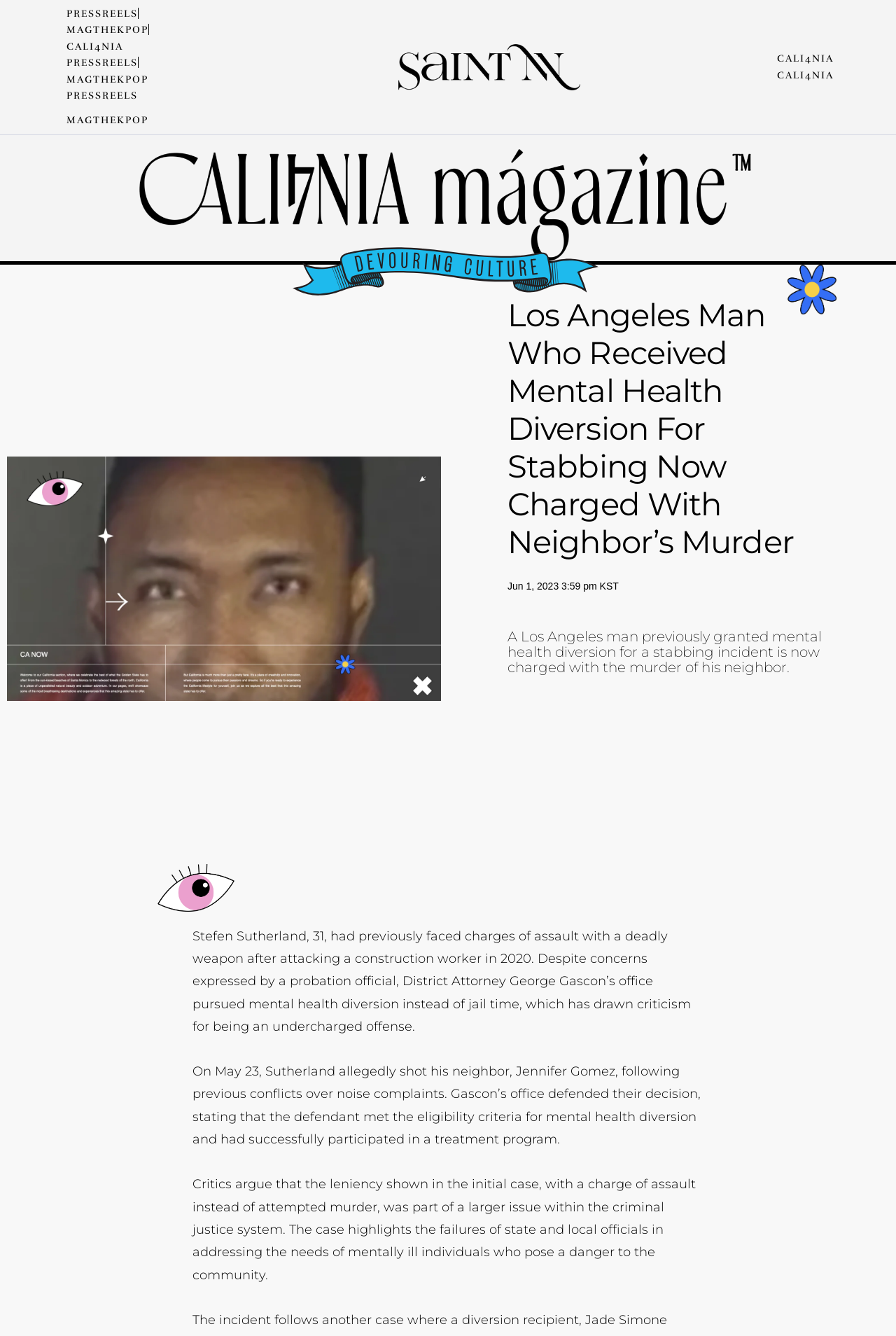Determine the bounding box coordinates of the region to click in order to accomplish the following instruction: "read the article". Provide the coordinates as four float numbers between 0 and 1, specifically [left, top, right, bottom].

[0.155, 0.111, 0.839, 0.196]